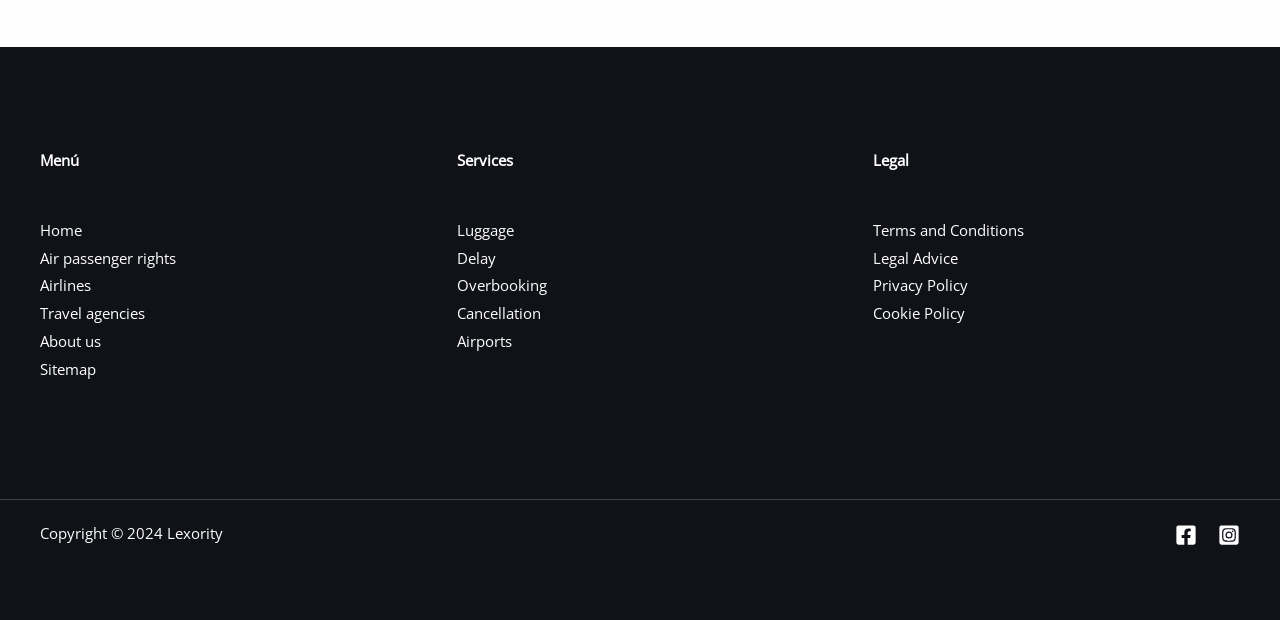Please identify the bounding box coordinates of the clickable area that will fulfill the following instruction: "Visit Facebook page". The coordinates should be in the format of four float numbers between 0 and 1, i.e., [left, top, right, bottom].

[0.918, 0.845, 0.935, 0.88]